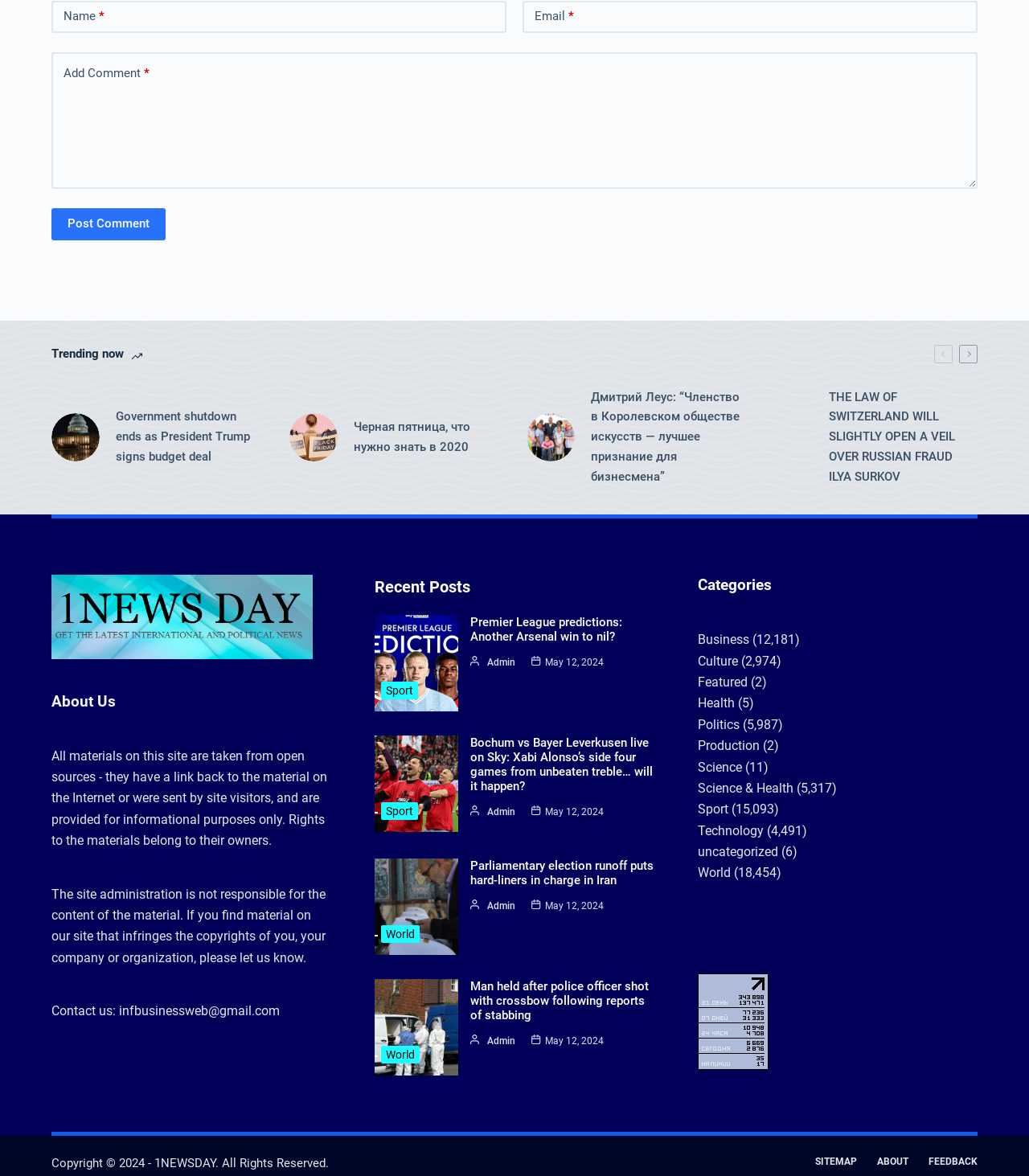Answer the question using only a single word or phrase: 
What is the date mentioned in the webpage?

May 12, 2024